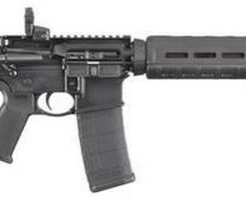Please give a short response to the question using one word or a phrase:
What feature does the AR-556 have for accessories?

Rail system